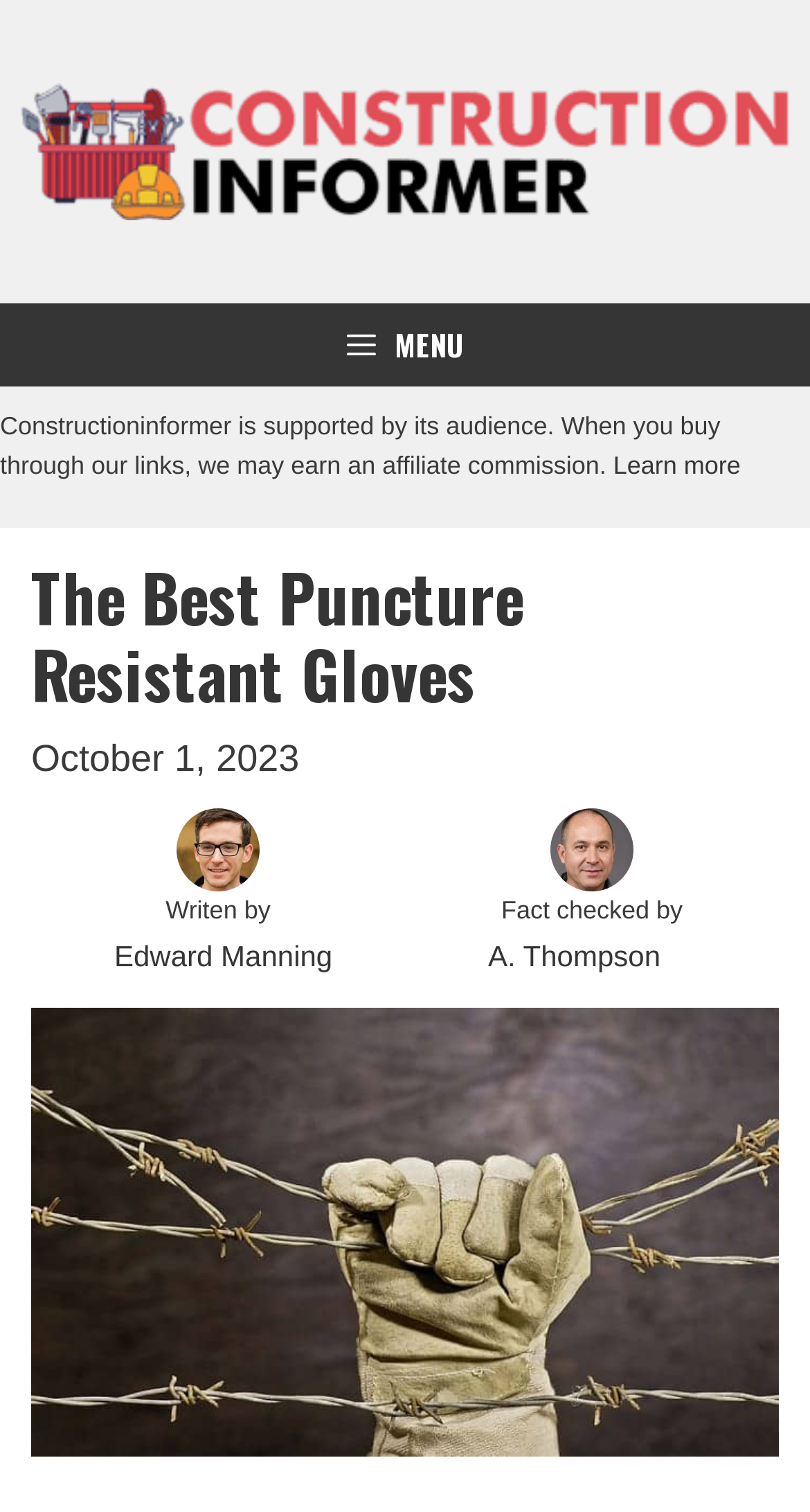Answer briefly with one word or phrase:
What is the purpose of this website?

Product reviews